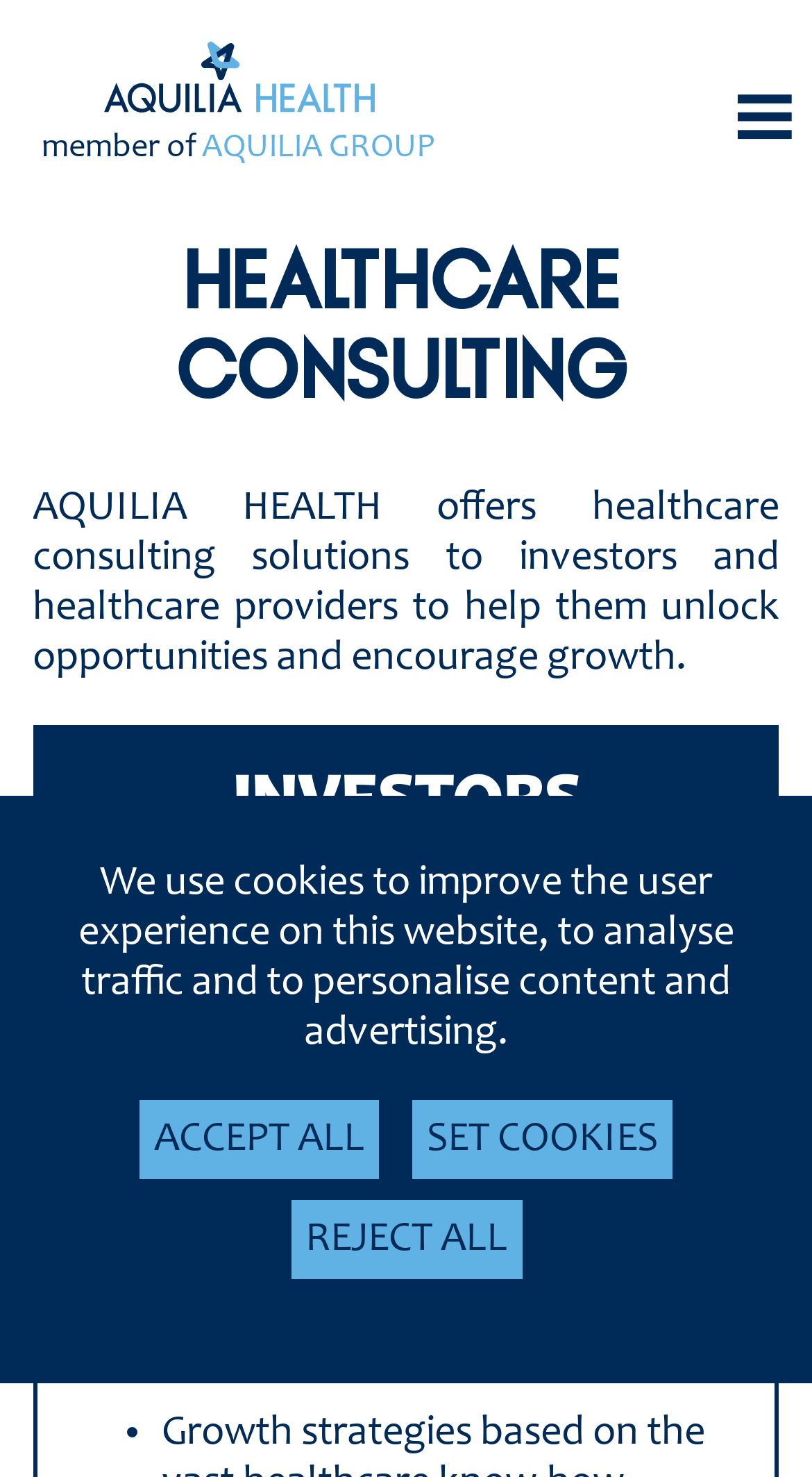Please provide a brief answer to the following inquiry using a single word or phrase:
What is the name of the company?

AQUILIA HEALTH